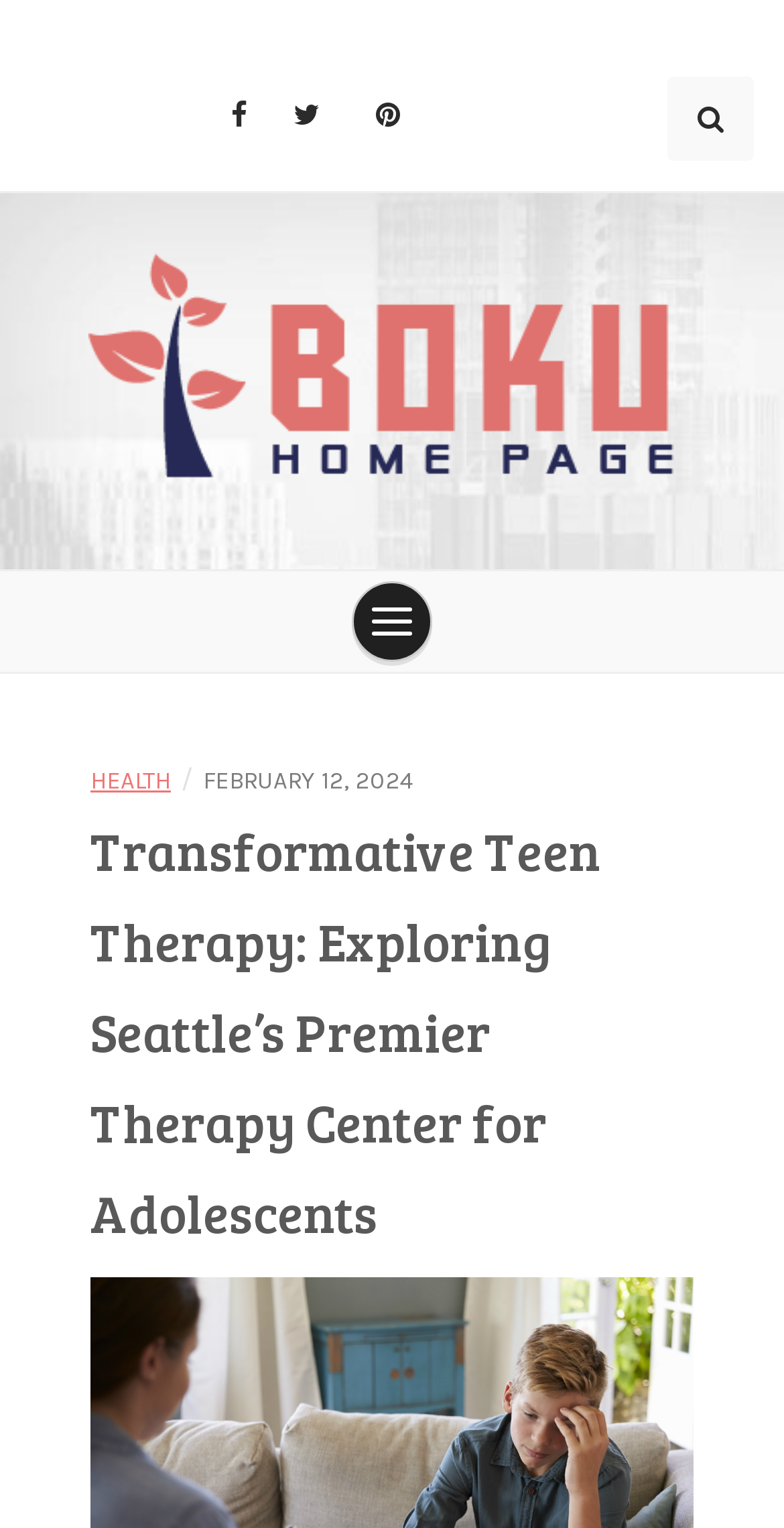What is the icon above the 'Boku Home Page' link?
Look at the screenshot and respond with one word or a short phrase.

Image